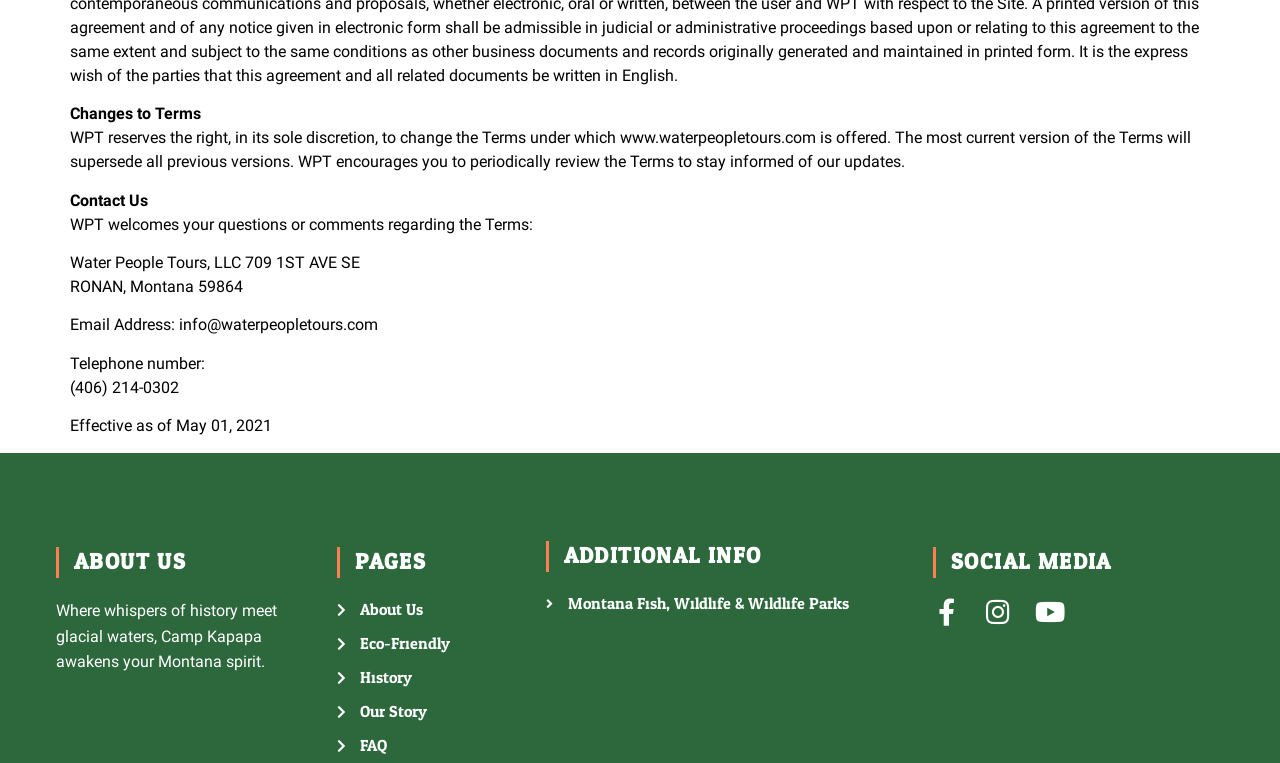Identify and provide the bounding box for the element described by: "About Us".

[0.263, 0.784, 0.398, 0.815]